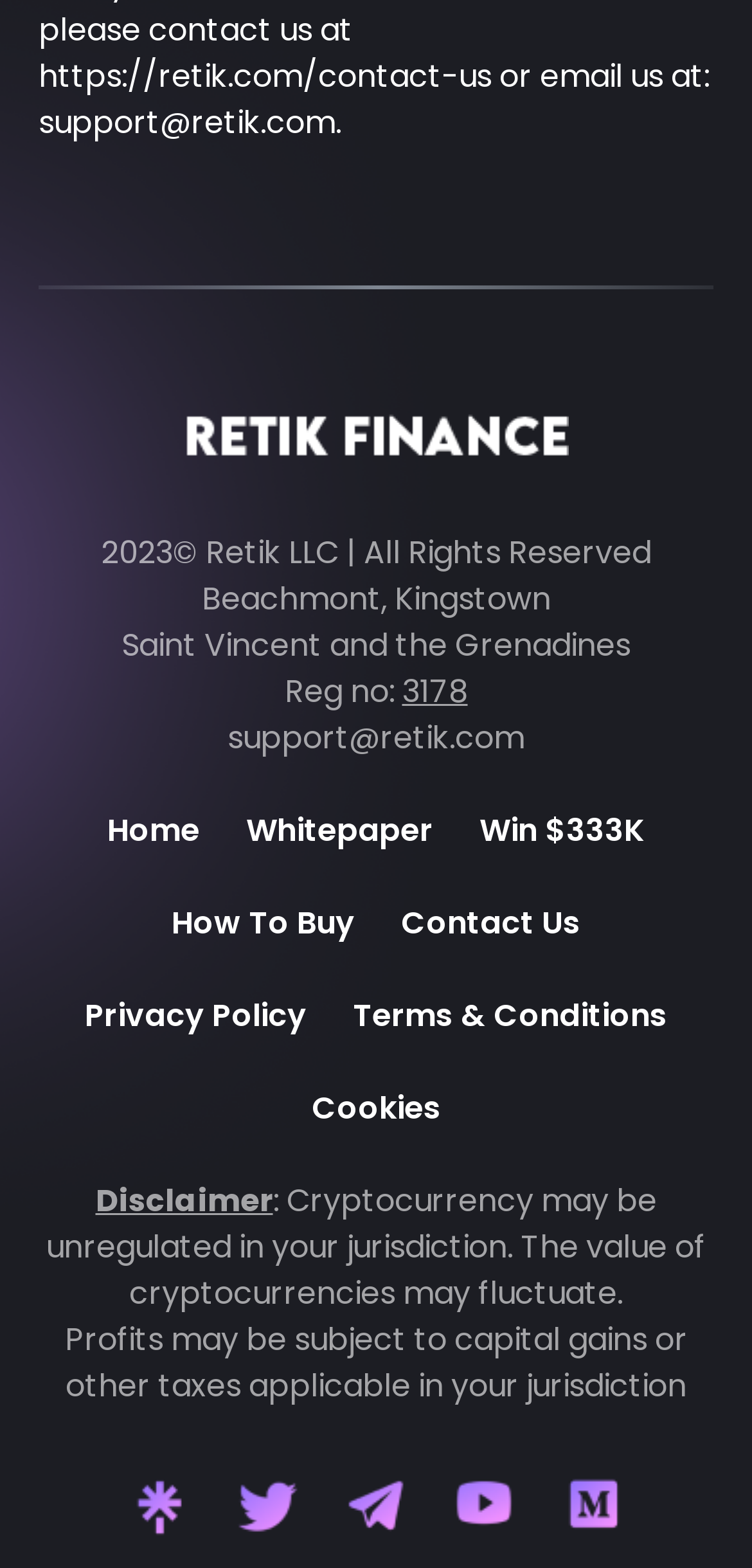What is the registration number of Retik LLC?
Using the image as a reference, give a one-word or short phrase answer.

3178